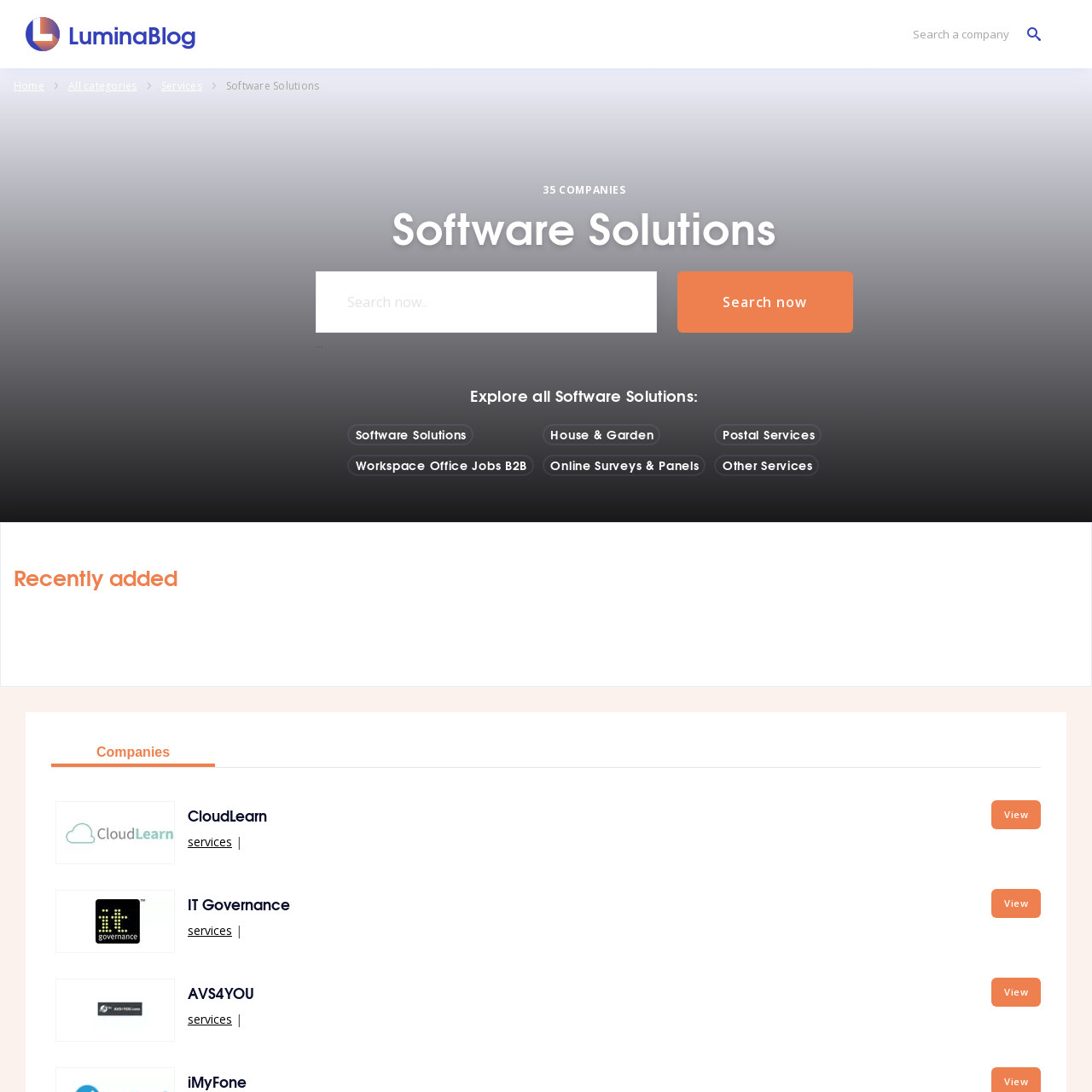Offer a detailed explanation of the webpage layout and contents.

This webpage is about software solutions, providing an extensive list of company profiles. At the top left, there is a link to "LuminaBlog" and a search bar with a "Search a company" button. Below the search bar, there are several links to different categories, including "Home", "All categories", "Services", and "Software Solutions".

In the middle of the page, there is a heading "Software Solutions" and a static text "35 COMPANIES". Below this, there is a search box with a "Search now" button. 

The main content of the page is divided into two sections. On the left, there are several links to different software solutions, including "Workspace Office Jobs B2B", "House & Garden", "Online Surveys & Panels", "Postal Services", and "Other Services". Each link has a corresponding button.

On the right, there is a section titled "Recently added" with a tab list of companies. The first tab is selected and displays a list of companies, each with a logo, a link to the company's profile, and a "View" button. The companies listed include CloudLearn, IT Governance, and AVS4YOU.